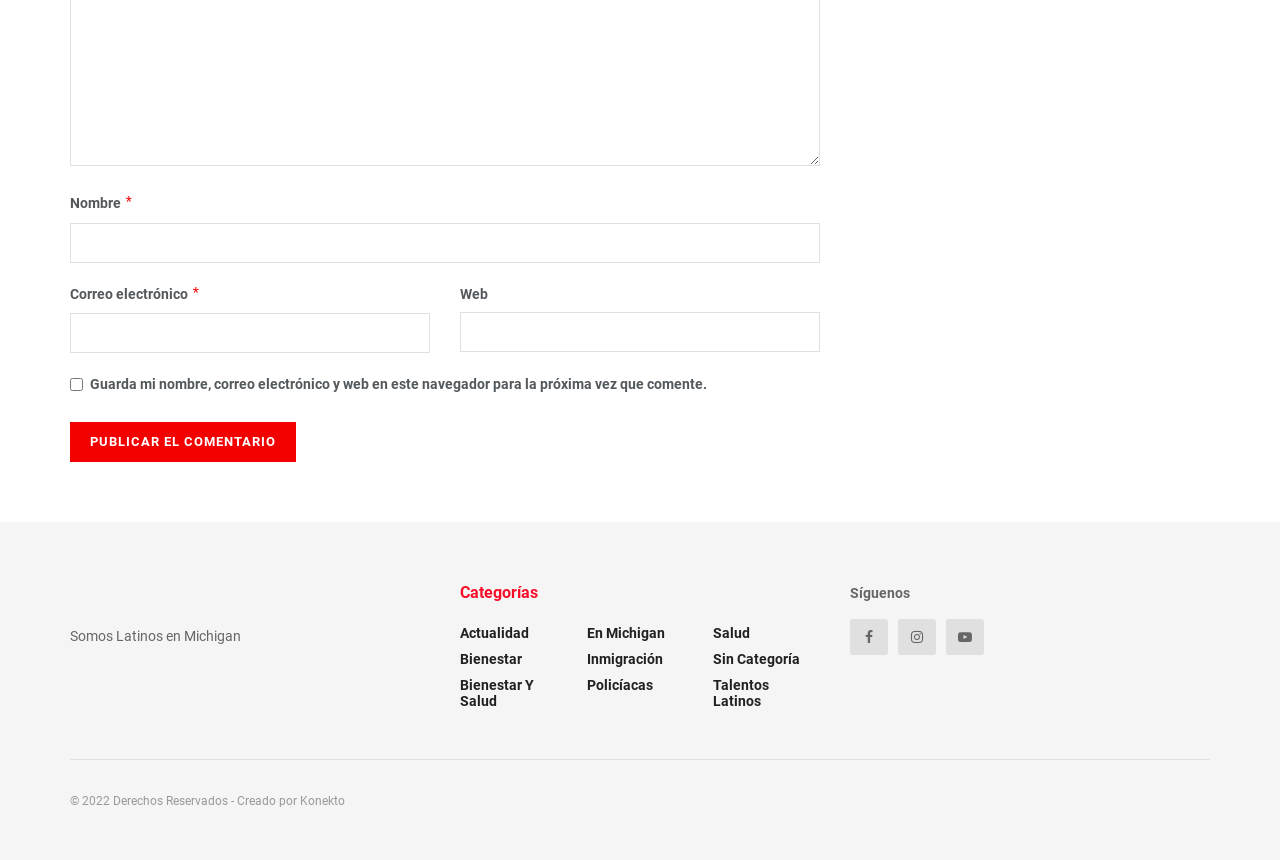Answer the question below in one word or phrase:
What is the category 'Bienestar Y Salud' related to?

Health